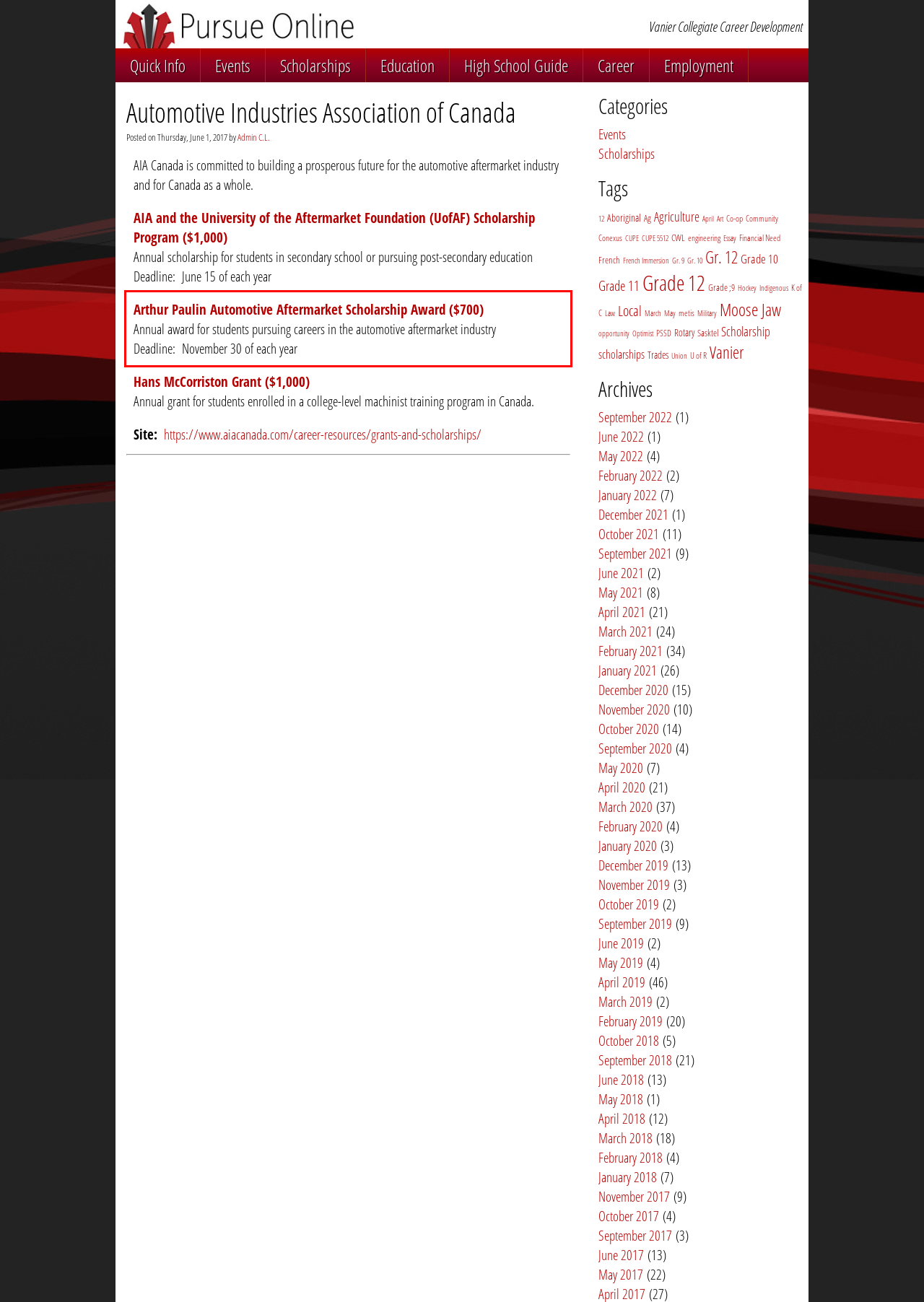Analyze the webpage screenshot and use OCR to recognize the text content in the red bounding box.

Arthur Paulin Automotive Aftermarket Scholarship Award ($700) Annual award for students pursuing careers in the automotive aftermarket industry Deadline: November 30 of each year